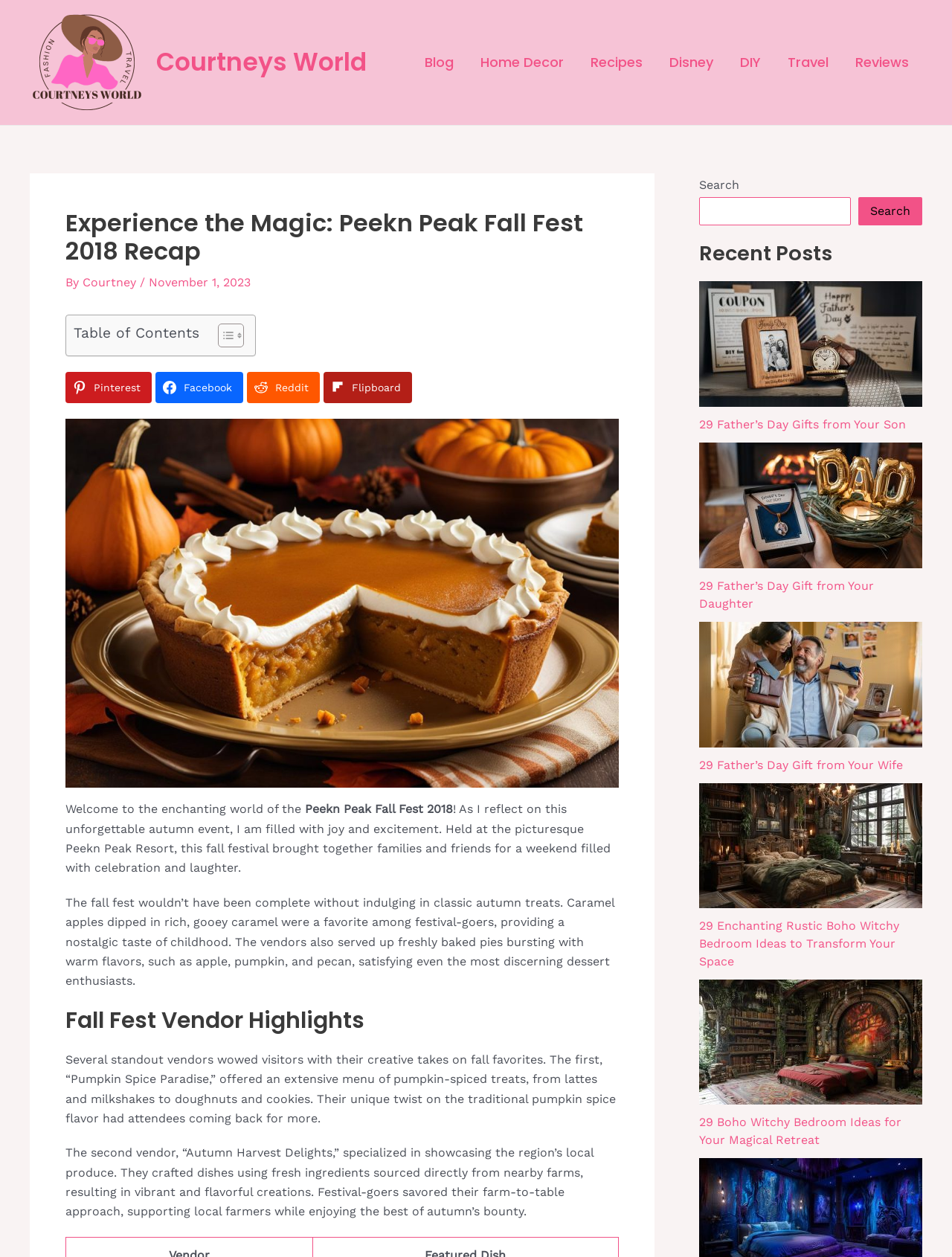Please determine the headline of the webpage and provide its content.

Experience the Magic: Peekn Peak Fall Fest 2018 Recap